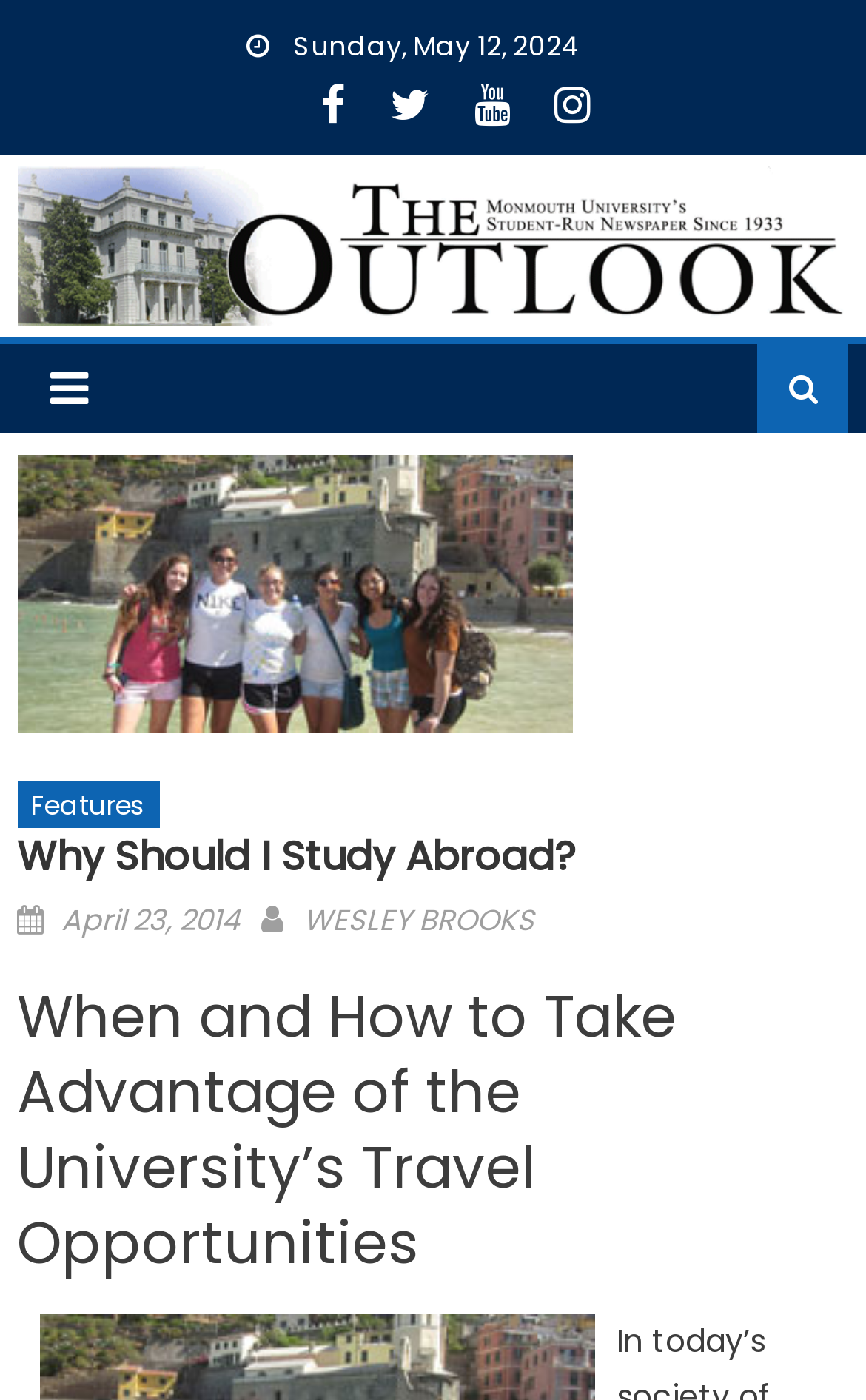Construct a comprehensive description capturing every detail on the webpage.

The webpage appears to be an article or blog post titled "Why Should I Study Abroad?" from a publication called "The Outlook". At the top of the page, there is a date "Sunday, May 12, 2024" and a row of social media icons. Below the date, there is a large banner with the publication's name "The Outlook" and an image. 

On the left side of the page, there is a menu with a "Features" link. The main content of the page is divided into sections, with headings "Why Should I Study Abroad?" and "When and How to Take Advantage of the University’s Travel Opportunities". The first section has a posted date "April 23, 2014" and an author "WESLEY BROOKS". The second section appears to be the main article content. There are no images within the article content, but there is a figure element below the menu, which may be a decorative element or a separator.